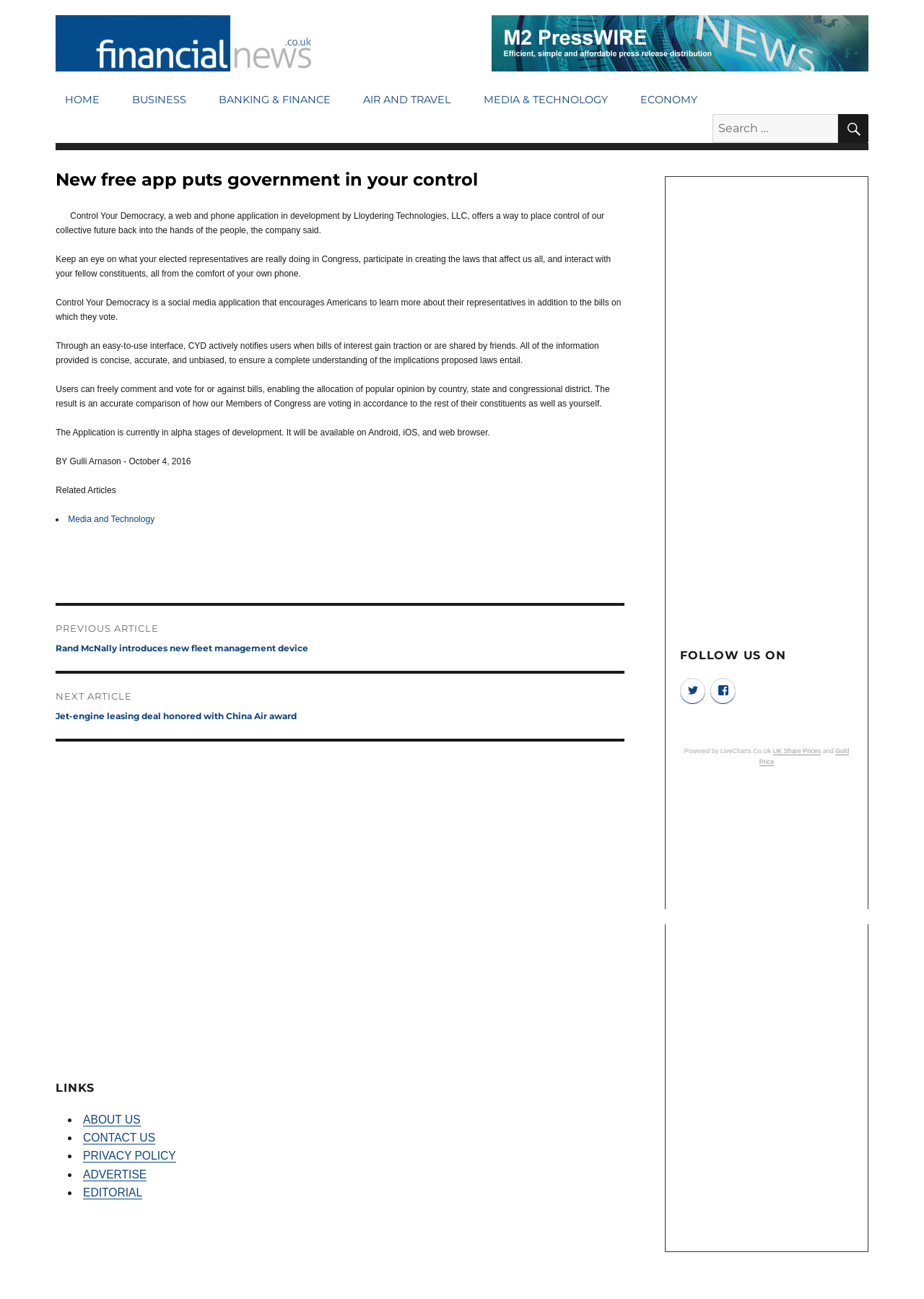Find and extract the text of the primary heading on the webpage.

New free app puts government in your control